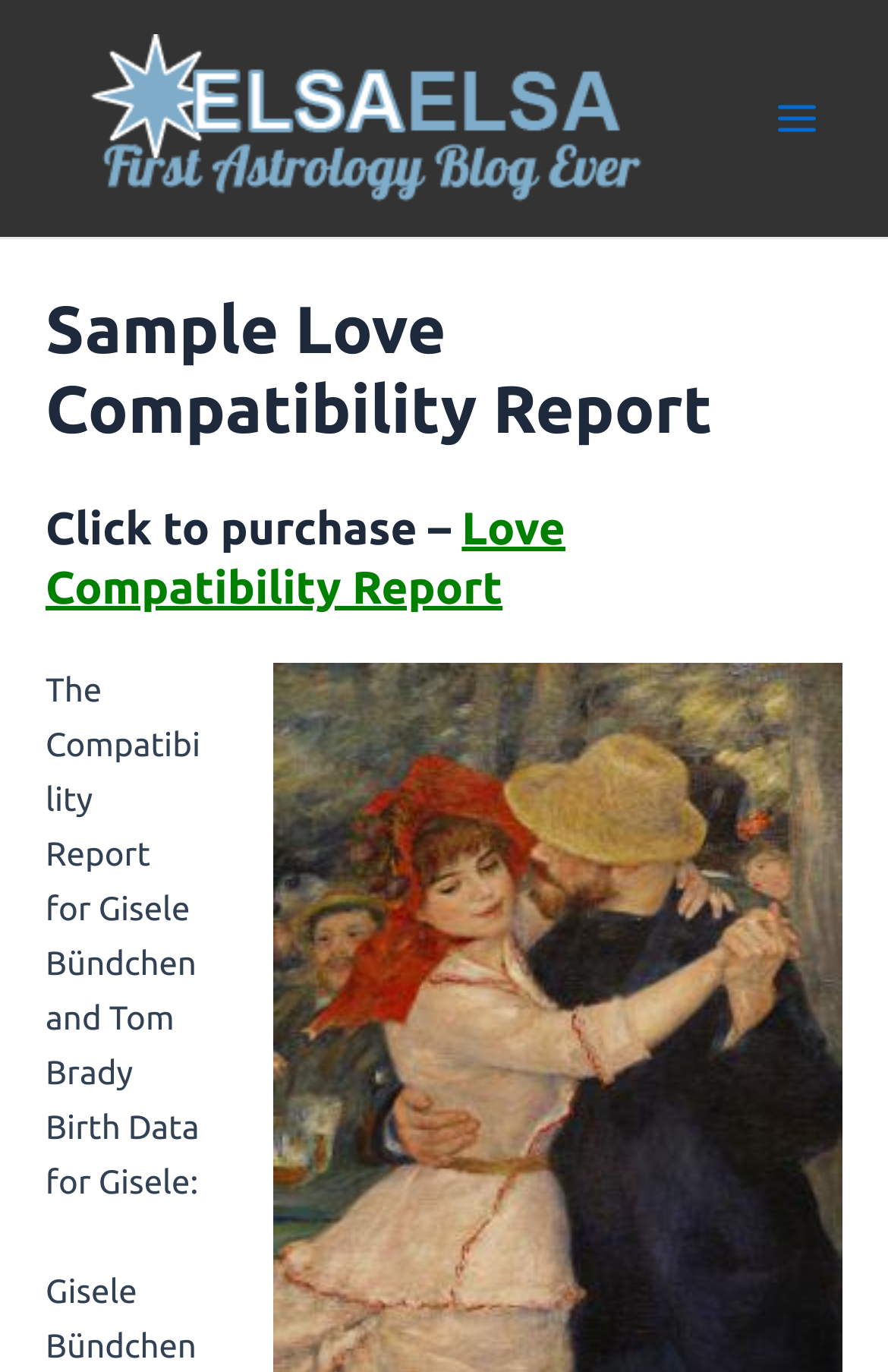Generate a comprehensive caption for the webpage you are viewing.

The webpage is a sample love compatibility report featuring Gisele Bündchen and Tom Brady. At the top left corner, there is a logo of ElsaElsa, which is an image with a link. Next to the logo, there is a main menu button. 

Below the logo, there is a header section that spans the entire width of the page. Within this section, there are two headings. The first heading reads "Sample Love Compatibility Report" and the second heading says "Click to purchase – Love Compatibility Report" with a link to "Love Compatibility Report" below it.

Further down, there is a paragraph of text that describes the compatibility report, stating "The Compatibility Report for Gisele Bündchen and Tom Brady". Below this text, there is another line of text that says "Birth Data for Gisele:".